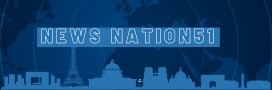What is the font color of the logo text?
Please provide a single word or phrase in response based on the screenshot.

White